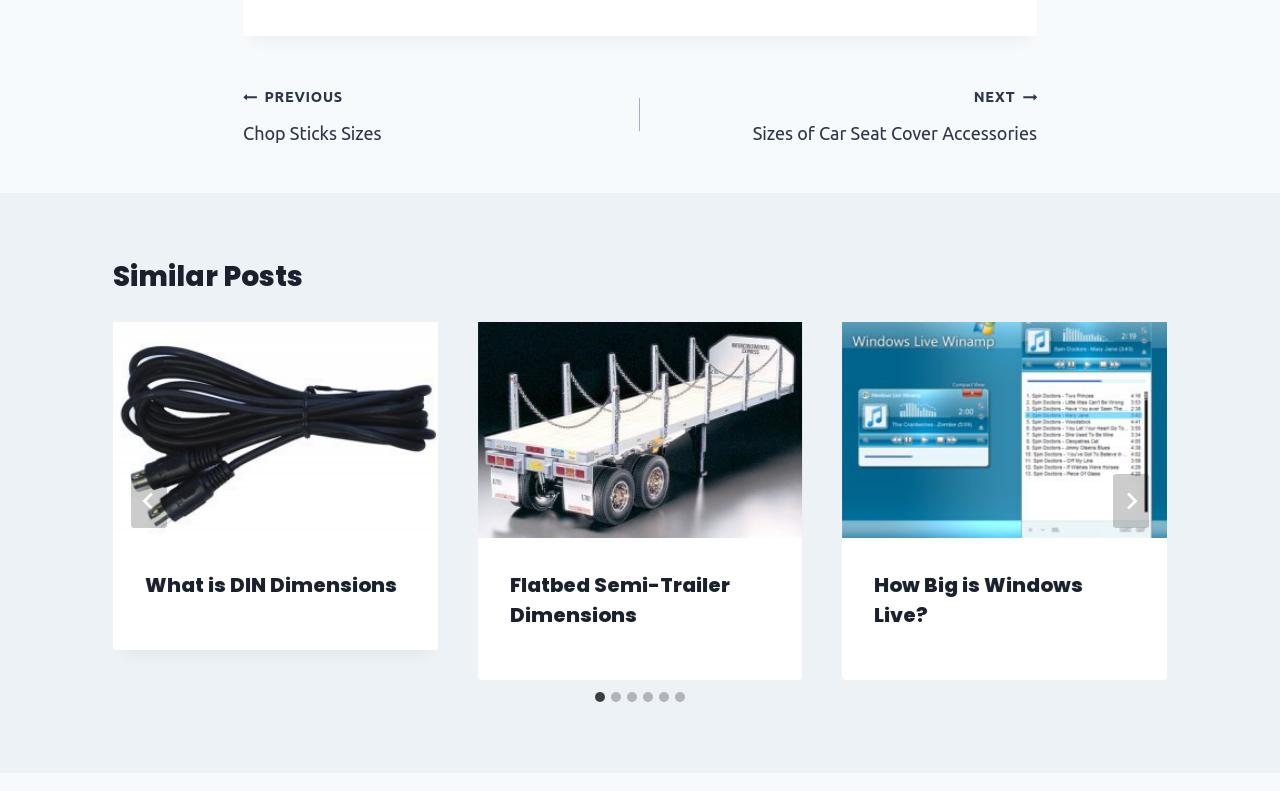Provide a single word or phrase answer to the question: 
What is the function of the 'Go to last slide' button?

Navigate to last slide